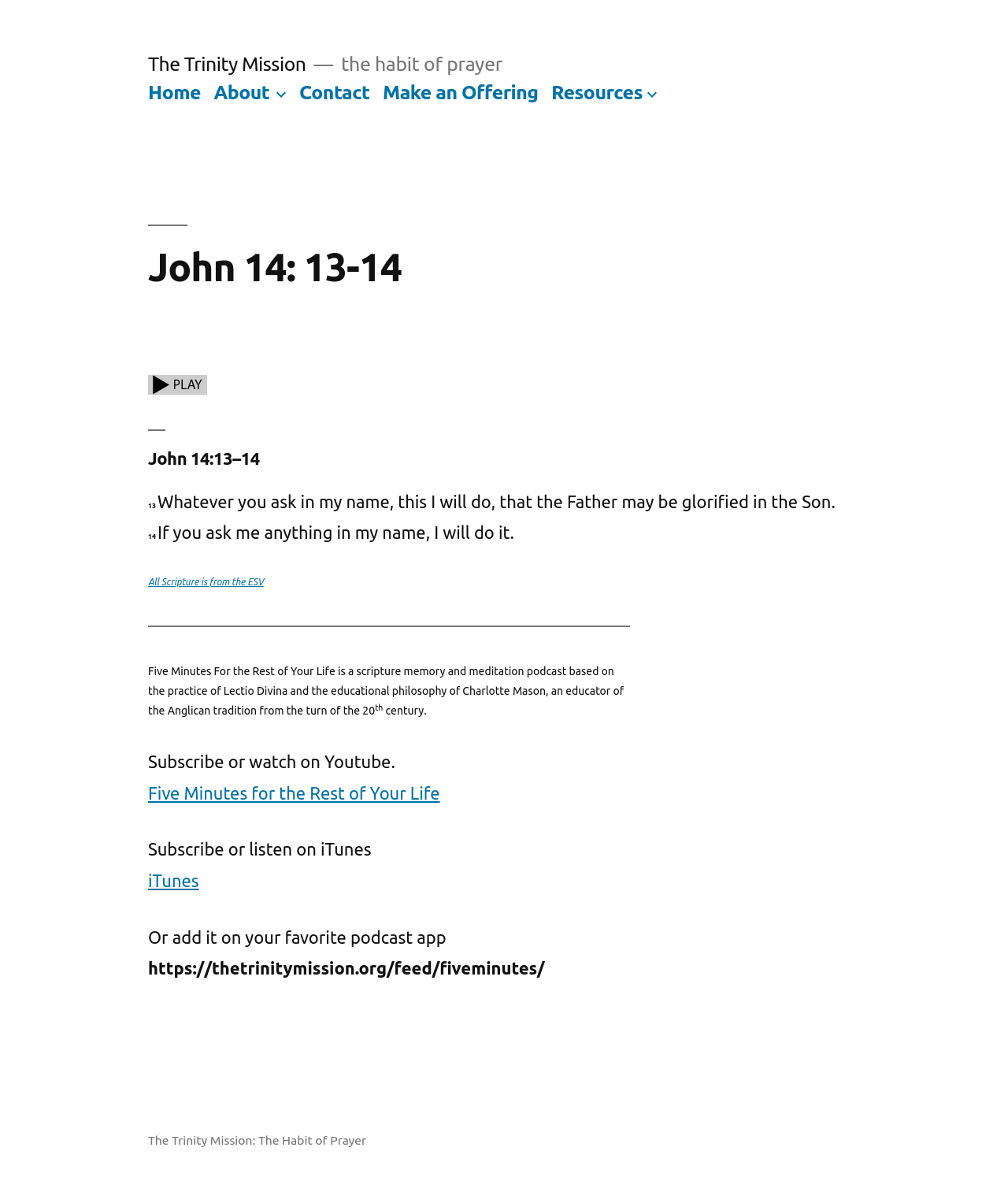Pinpoint the bounding box coordinates for the area that should be clicked to perform the following instruction: "start adoption application".

None